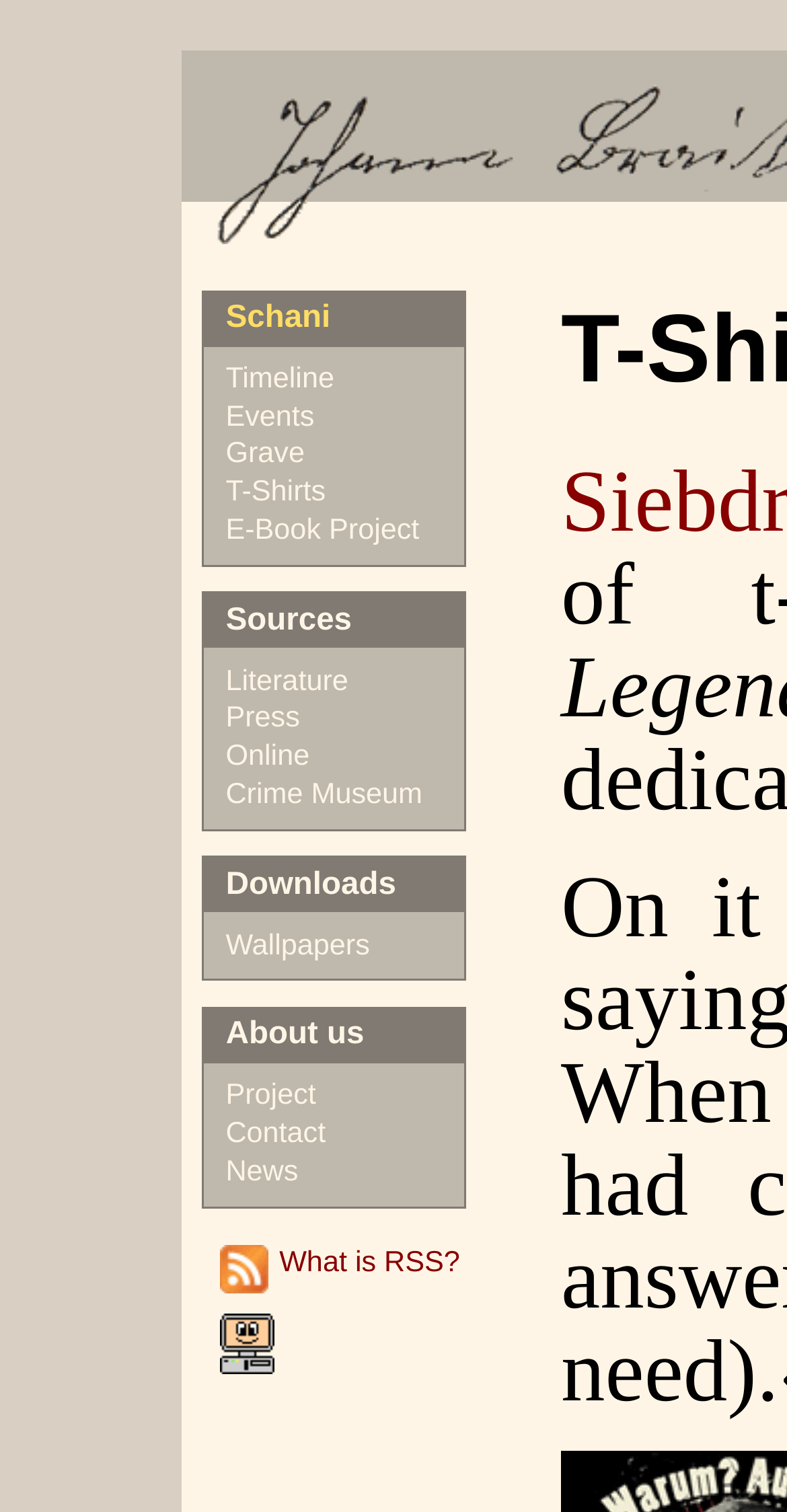Find the bounding box coordinates of the clickable area required to complete the following action: "Read about Project".

[0.287, 0.714, 0.402, 0.736]